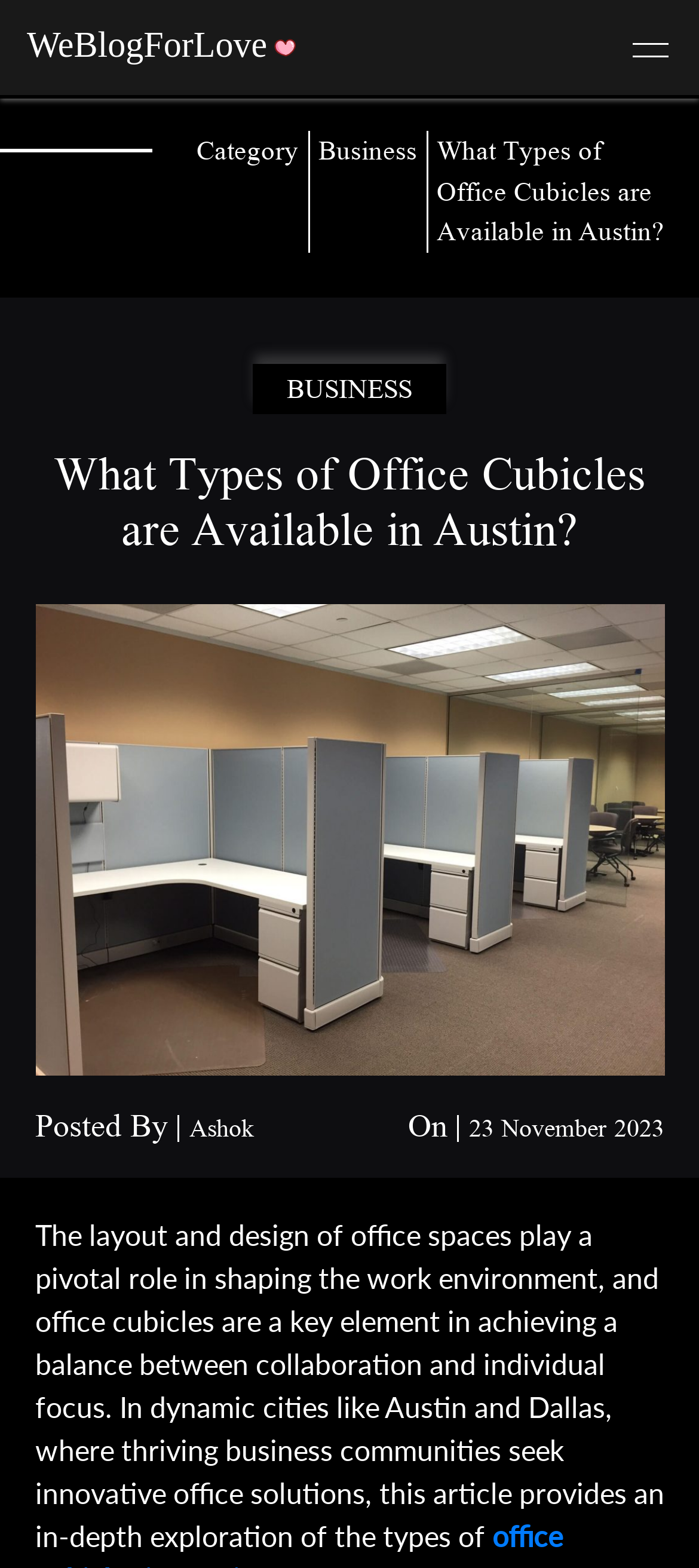Please determine the bounding box coordinates of the element to click on in order to accomplish the following task: "Contact us". Ensure the coordinates are four float numbers ranging from 0 to 1, i.e., [left, top, right, bottom].

[0.077, 0.638, 0.923, 0.669]